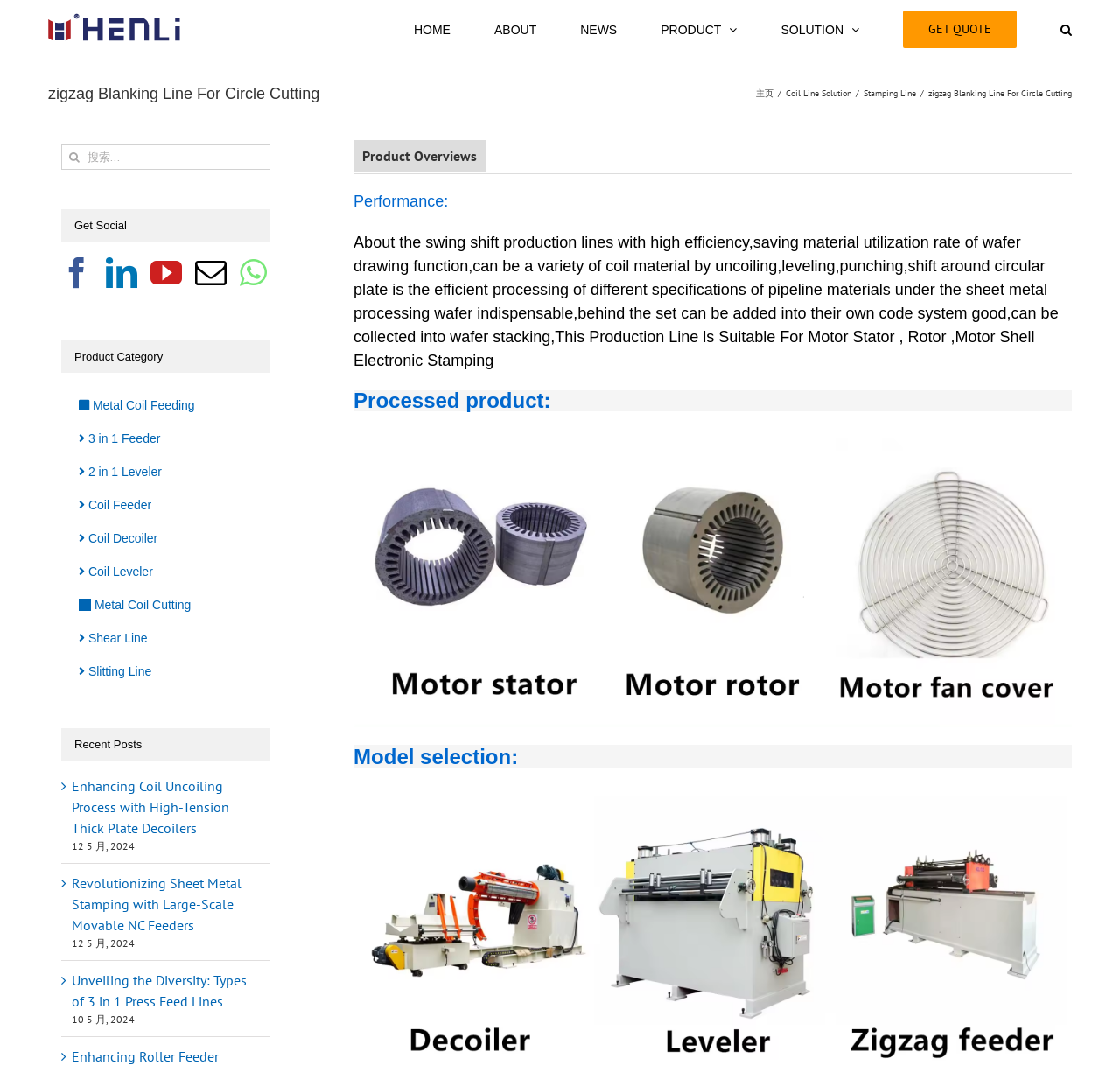Please determine the bounding box coordinates for the element that should be clicked to follow these instructions: "View the PRODUCT page".

[0.59, 0.0, 0.658, 0.051]